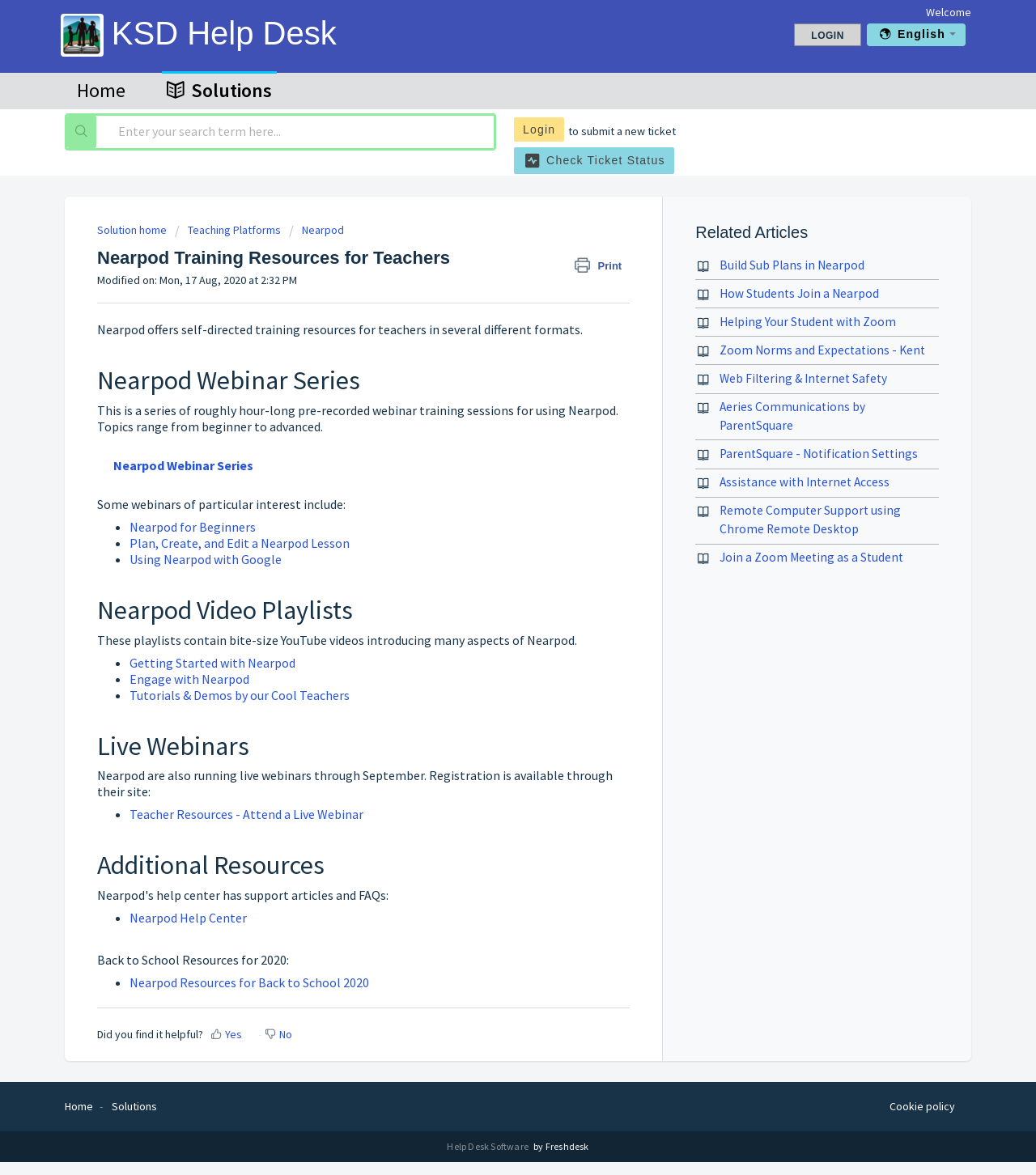Respond to the question with just a single word or phrase: 
What is the purpose of the Nearpod Video Playlists?

Introducing Nearpod aspects